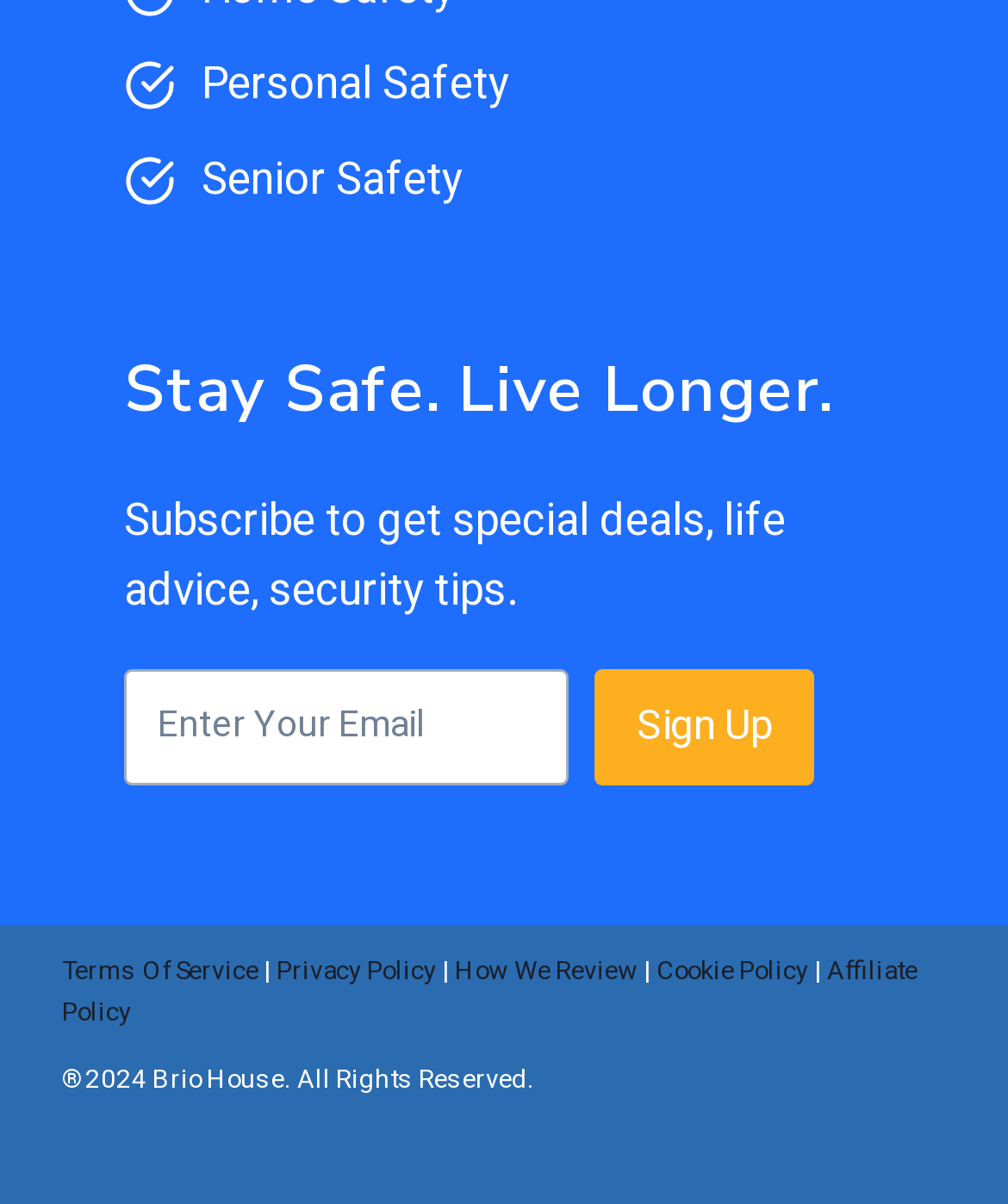Find the coordinates for the bounding box of the element with this description: "name="kb_field_0" placeholder="Enter Your Email"".

[0.123, 0.557, 0.565, 0.652]